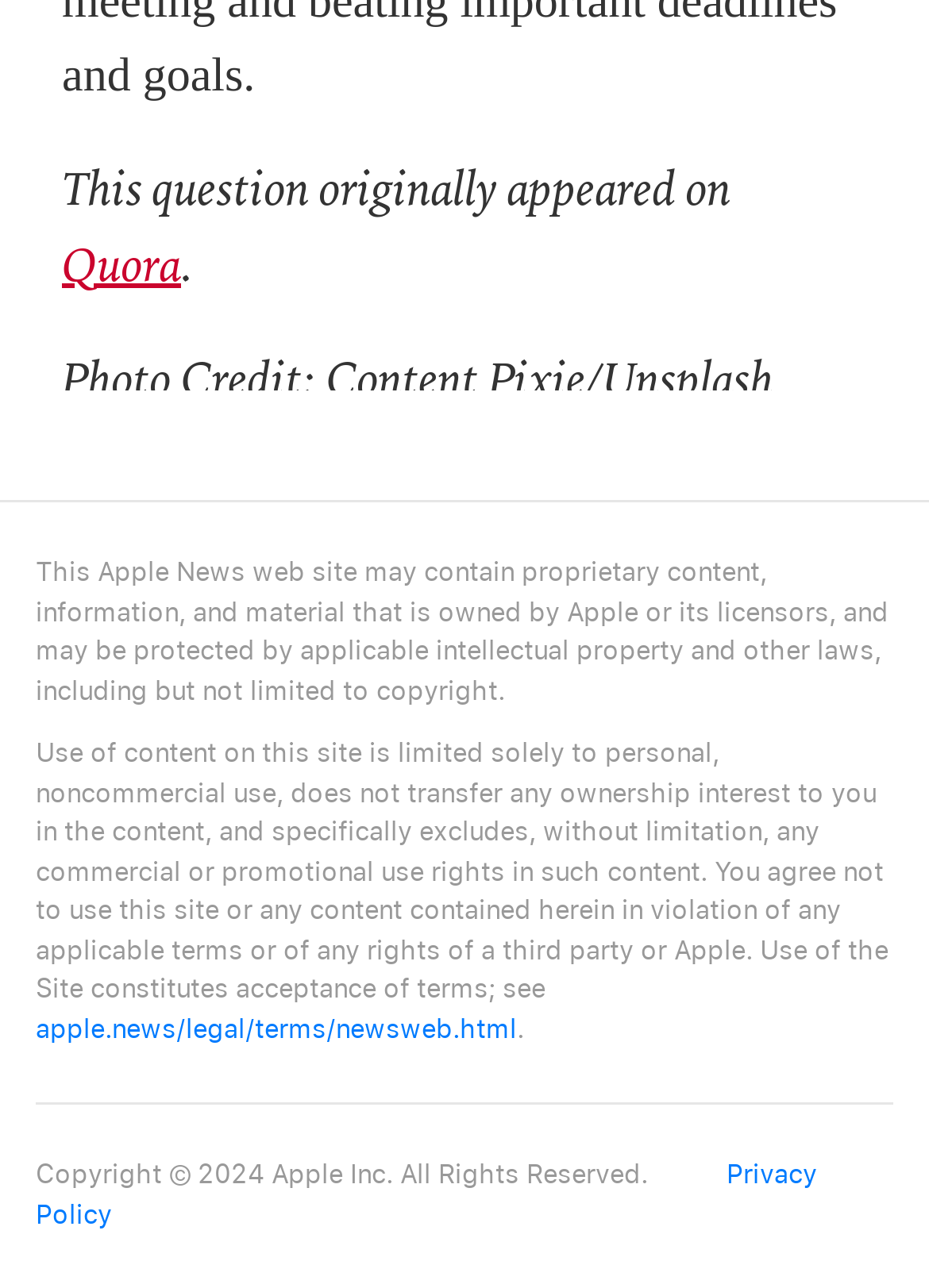Analyze the image and deliver a detailed answer to the question: What is the source of the original question?

The source of the original question is mentioned at the top of the webpage, where it says 'This question originally appeared on Quora'.